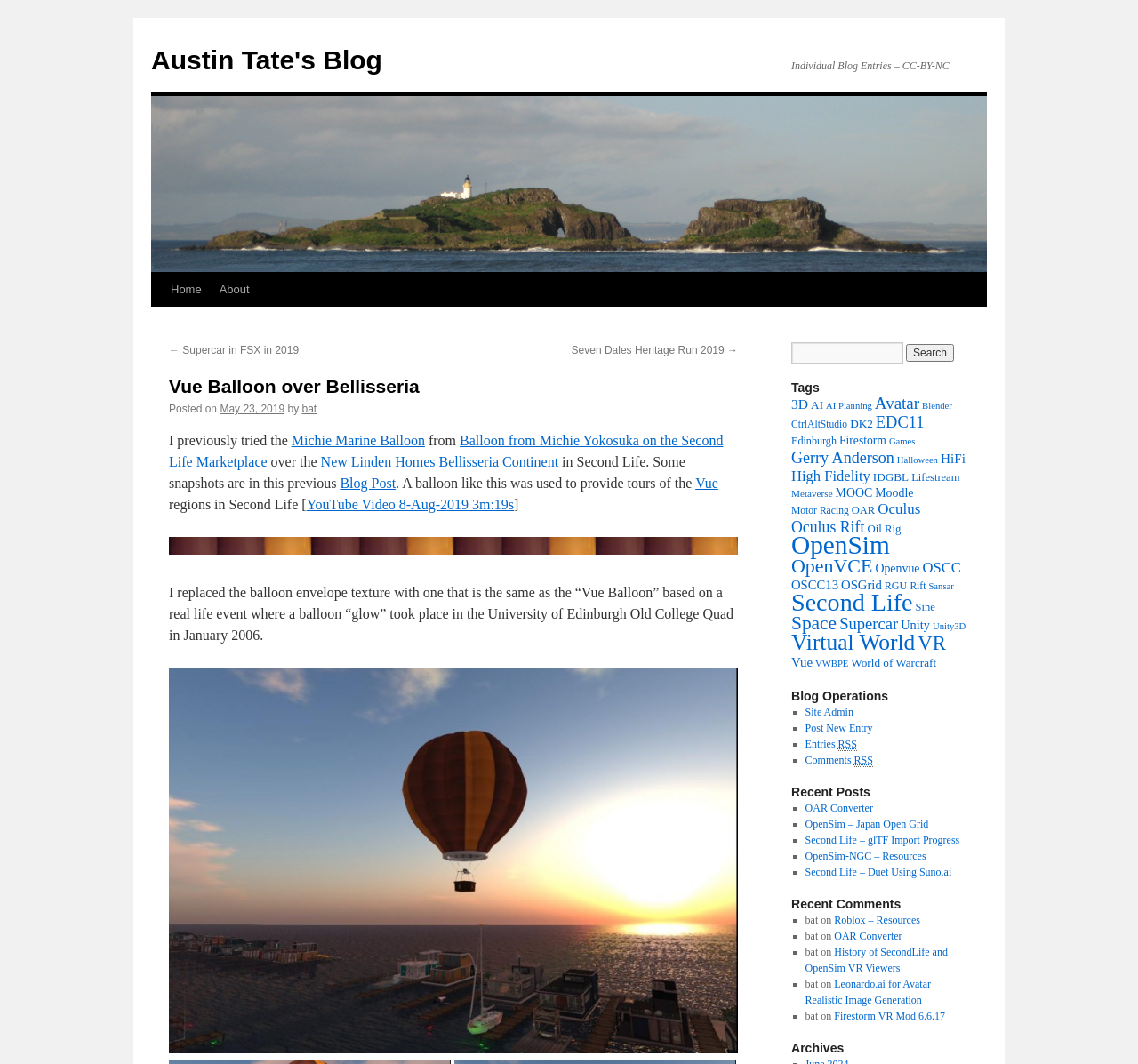Find the bounding box of the element with the following description: "Edinburgh". The coordinates must be four float numbers between 0 and 1, formatted as [left, top, right, bottom].

[0.695, 0.409, 0.735, 0.42]